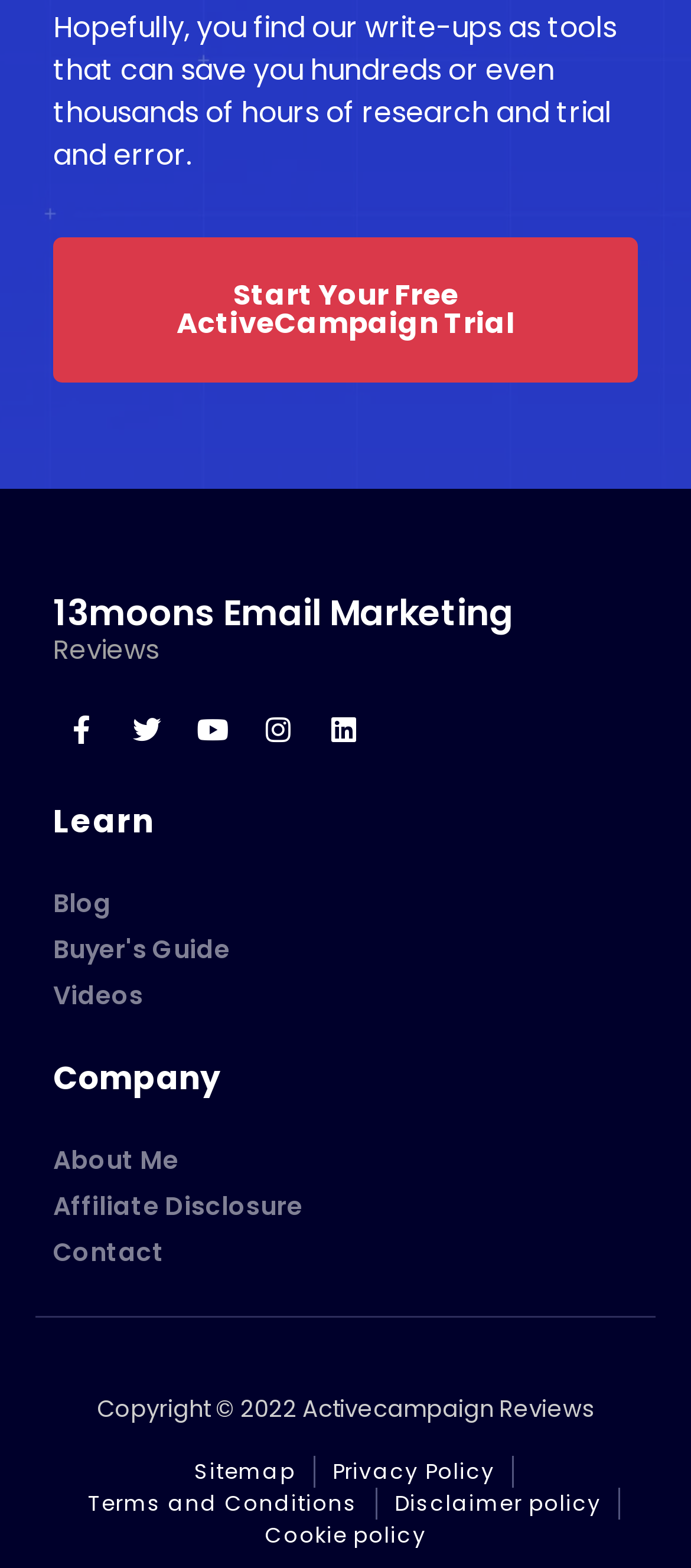Provide a short answer to the following question with just one word or phrase: What is the last section on the webpage?

Copyright